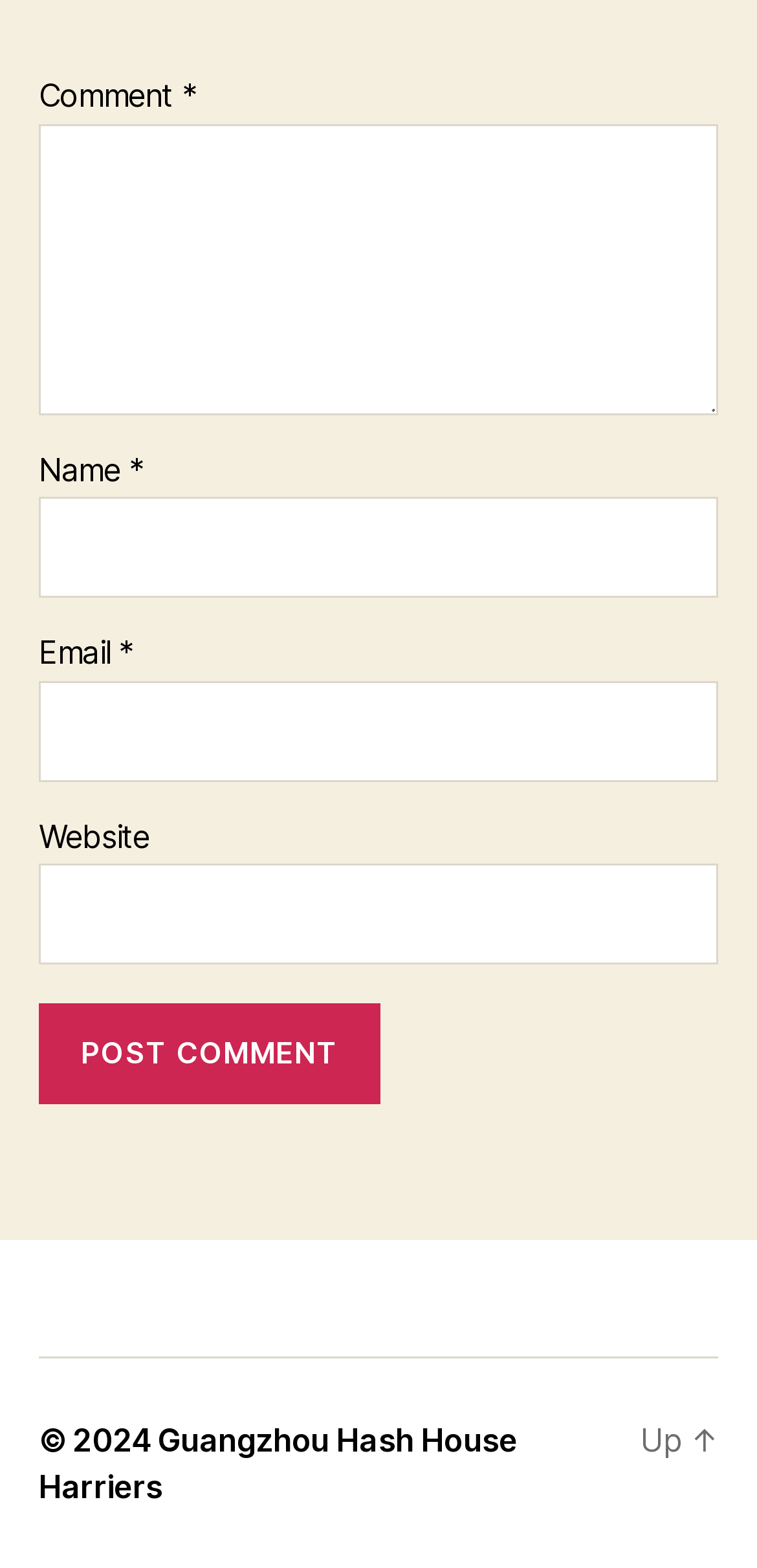What is the function of the button 'Post Comment'?
Based on the screenshot, respond with a single word or phrase.

To submit a comment